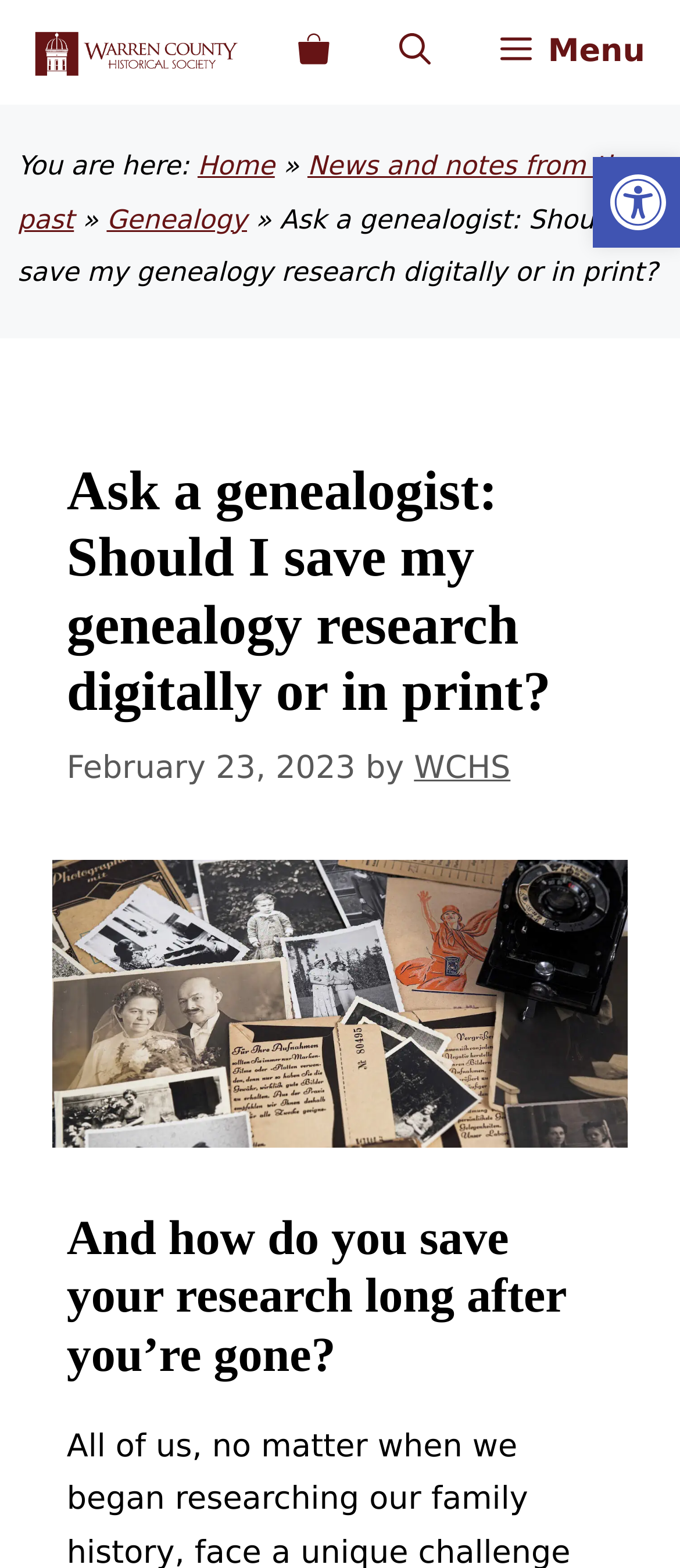Identify and provide the bounding box for the element described by: "aria-label="Open search"".

[0.537, 0.0, 0.685, 0.067]